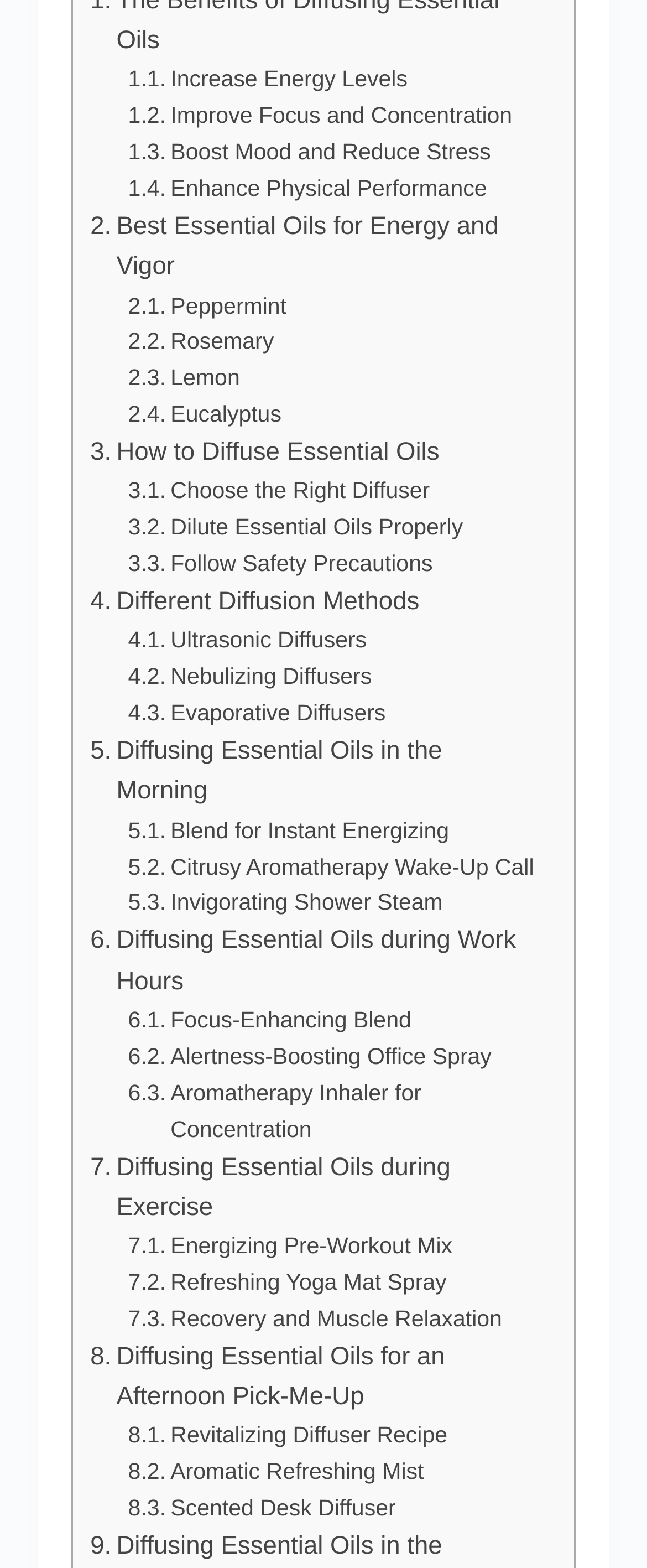Locate the bounding box coordinates of the region to be clicked to comply with the following instruction: "Click on 'Increase Energy Levels'". The coordinates must be four float numbers between 0 and 1, in the form [left, top, right, bottom].

[0.198, 0.039, 0.63, 0.063]